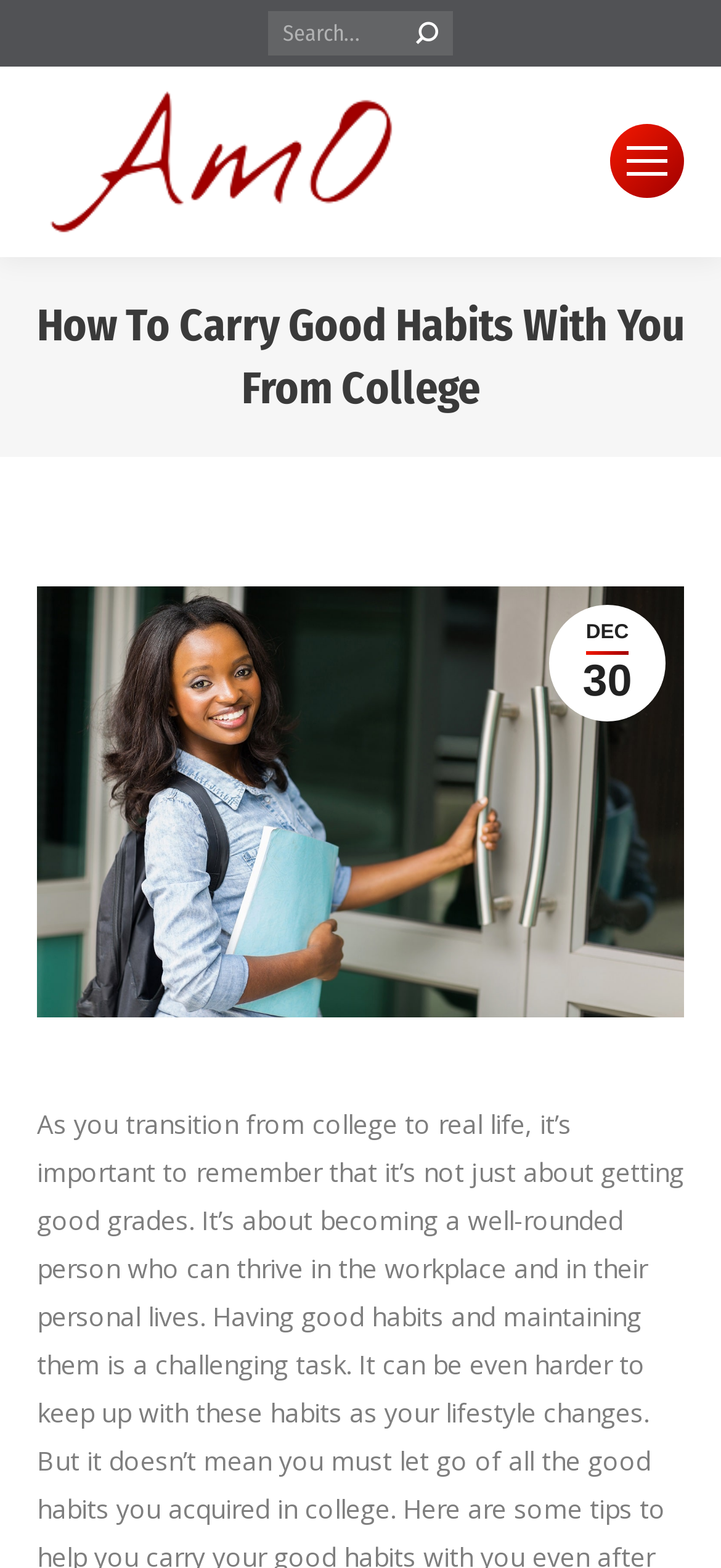What is the topic of the main article?
Examine the webpage screenshot and provide an in-depth answer to the question.

The main article has a heading 'How To Carry Good Habits With You From College' and an image with the caption 'Good Habits'. This indicates that the article is about carrying good habits from college to real life.